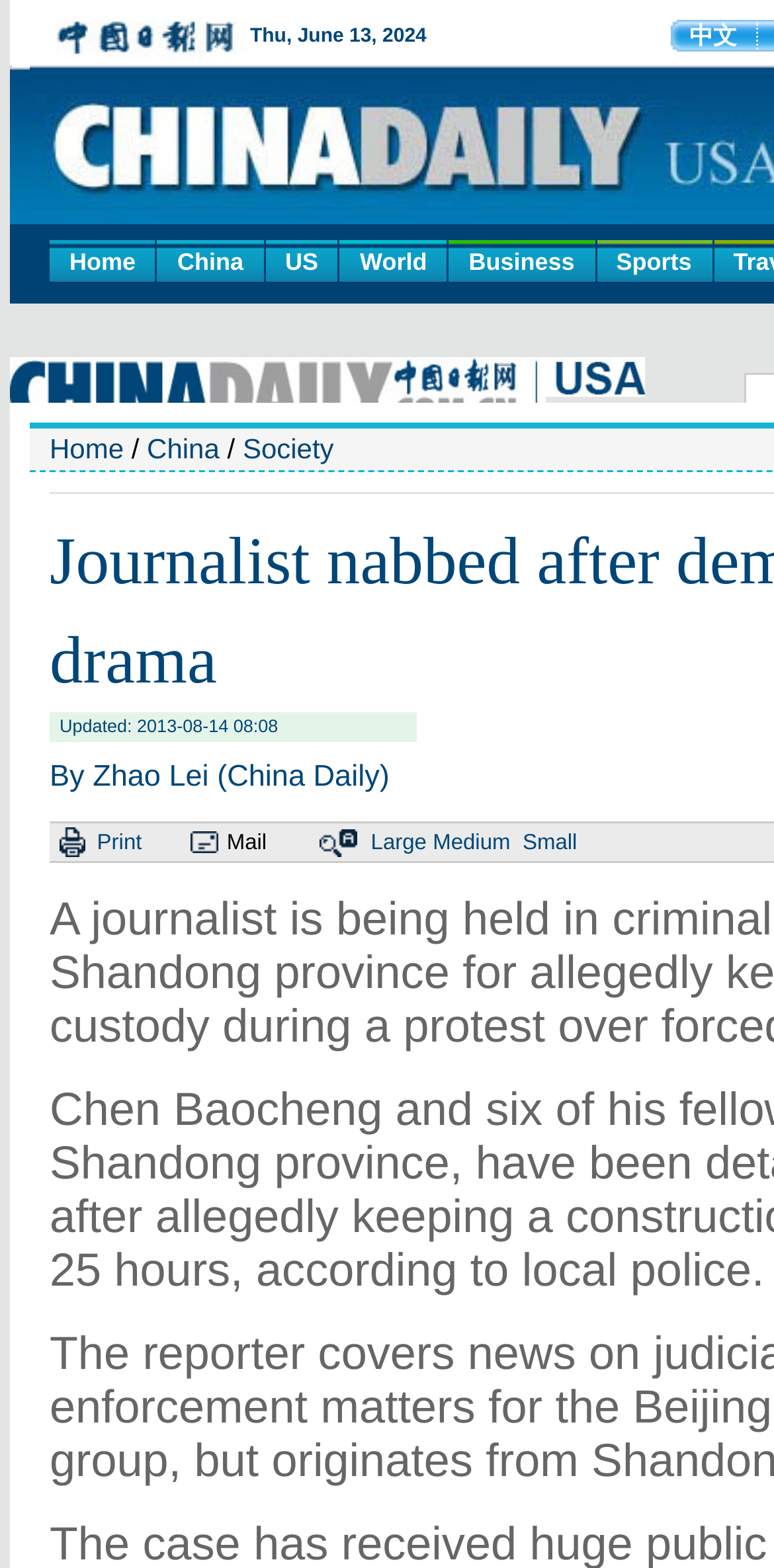Extract the bounding box coordinates for the described element: "Go to homepage". The coordinates should be represented as four float numbers between 0 and 1: [left, top, right, bottom].

None